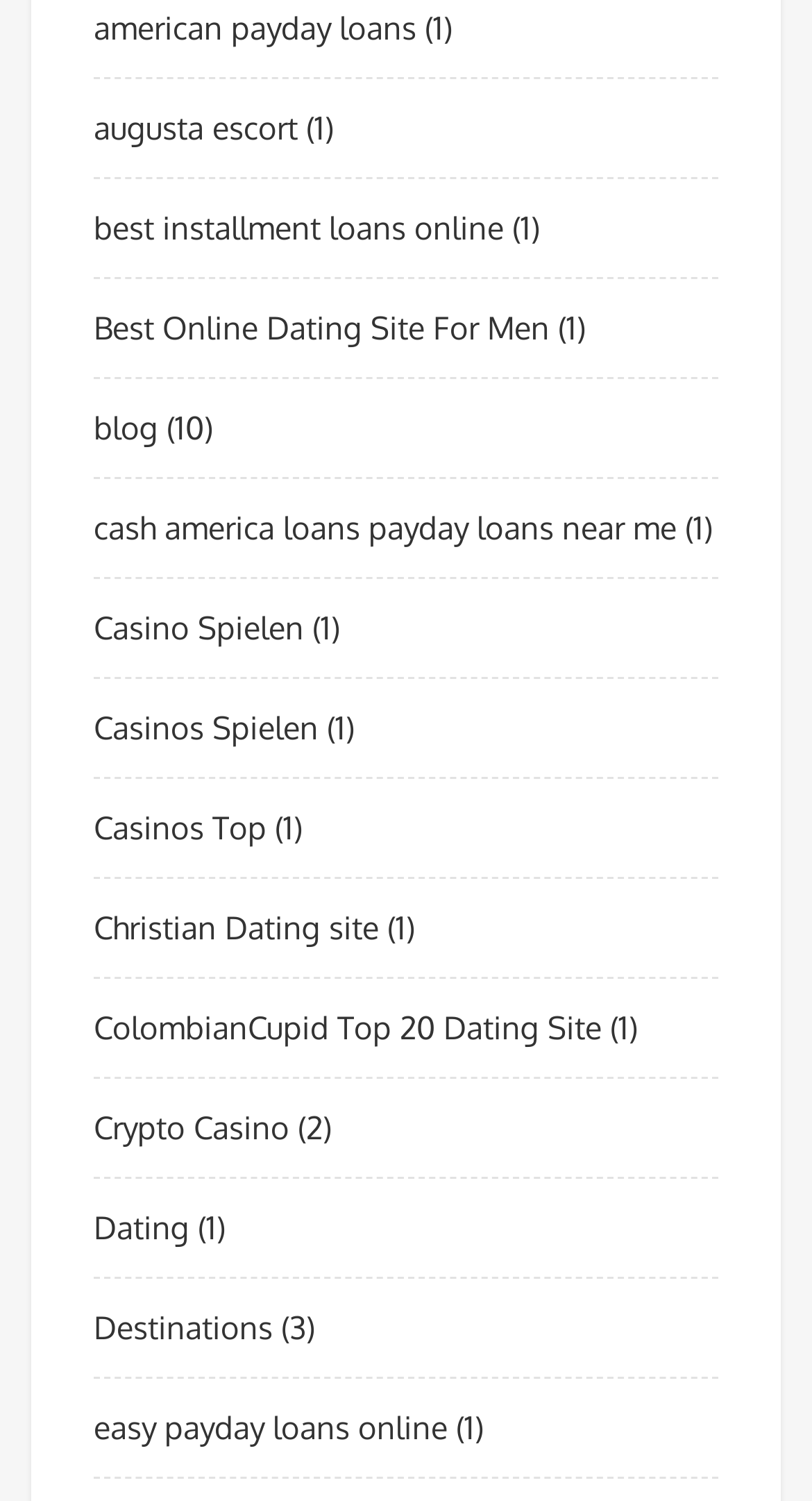Pinpoint the bounding box coordinates of the element you need to click to execute the following instruction: "Explore Cash America Loans Payday Loans Near Me". The bounding box should be represented by four float numbers between 0 and 1, in the format [left, top, right, bottom].

[0.115, 0.338, 0.833, 0.364]